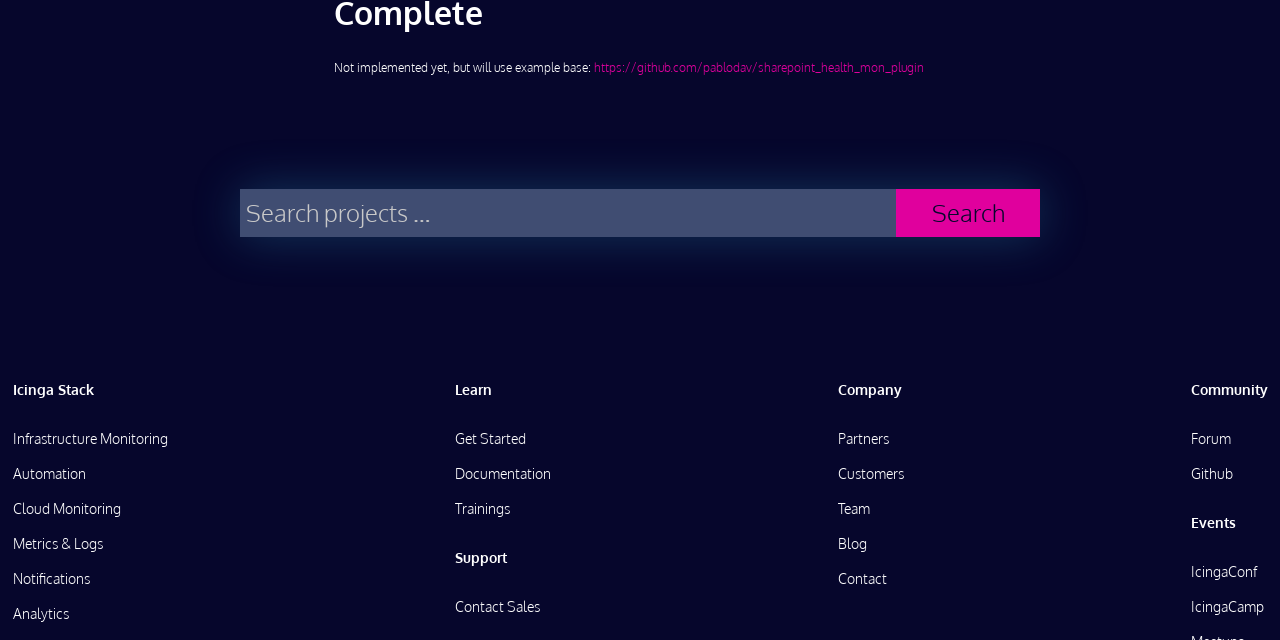Provide the bounding box coordinates of the HTML element described by the text: "Written". The coordinates should be in the format [left, top, right, bottom] with values between 0 and 1.

None